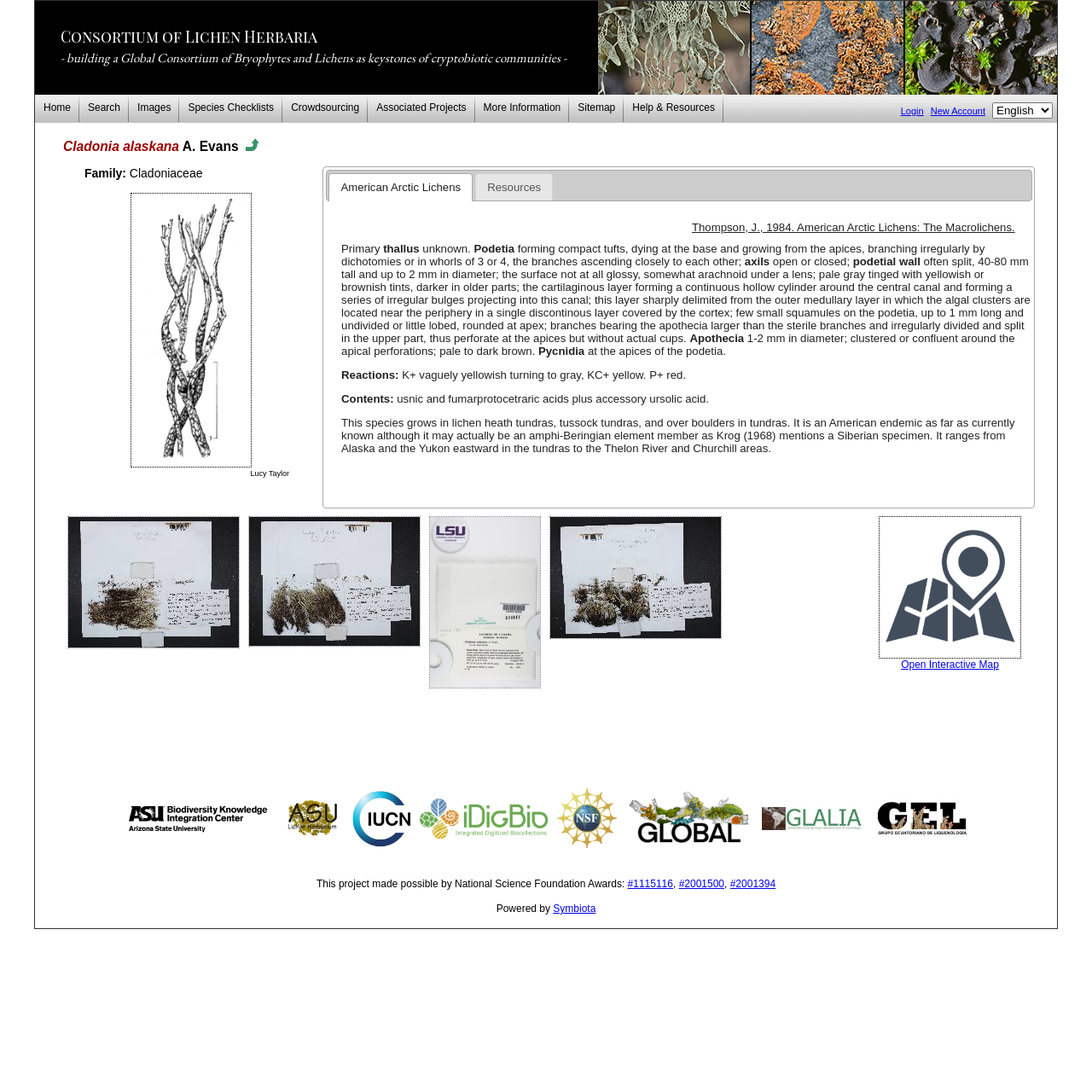How many images are associated with Cladonia alaskana?
Please give a detailed answer to the question using the information shown in the image.

There are five images associated with Cladonia alaskana, which can be found in the layout table cell with the text 'Cladonia alaskana image' repeated five times.